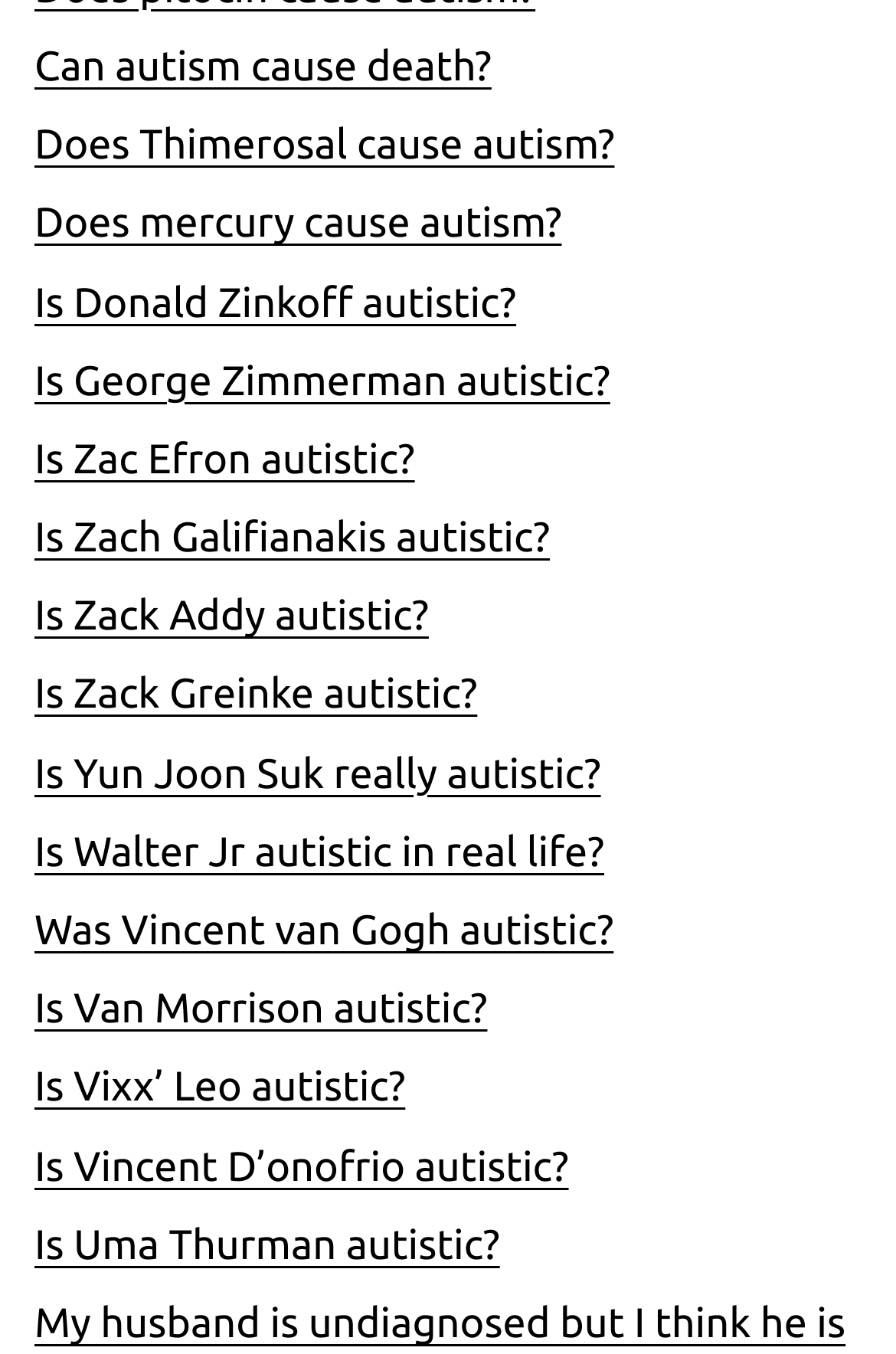Respond with a single word or phrase to the following question:
What is the topic of the first link?

Autism and death